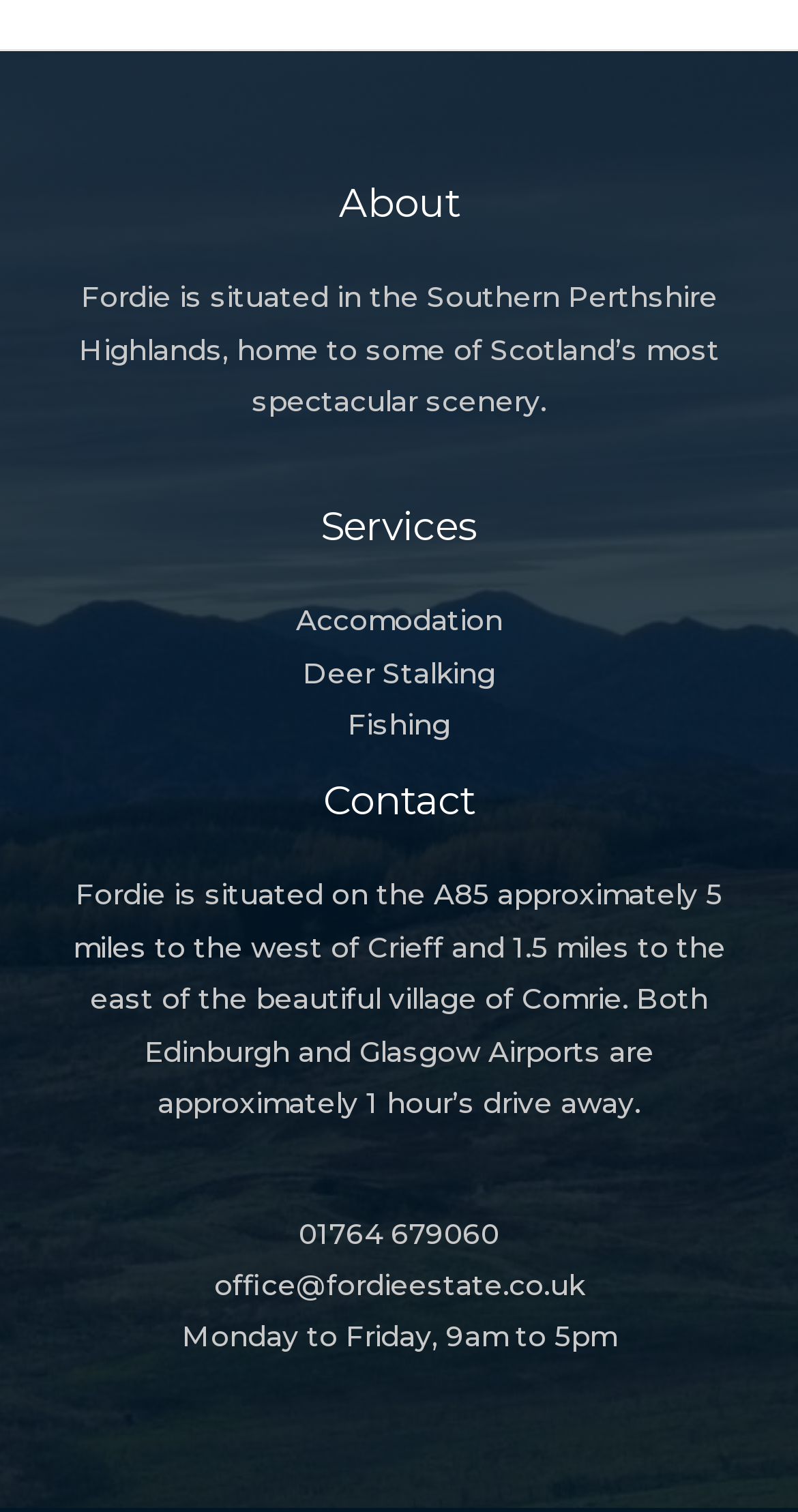Given the element description "Deer Stalking" in the screenshot, predict the bounding box coordinates of that UI element.

[0.379, 0.434, 0.621, 0.455]